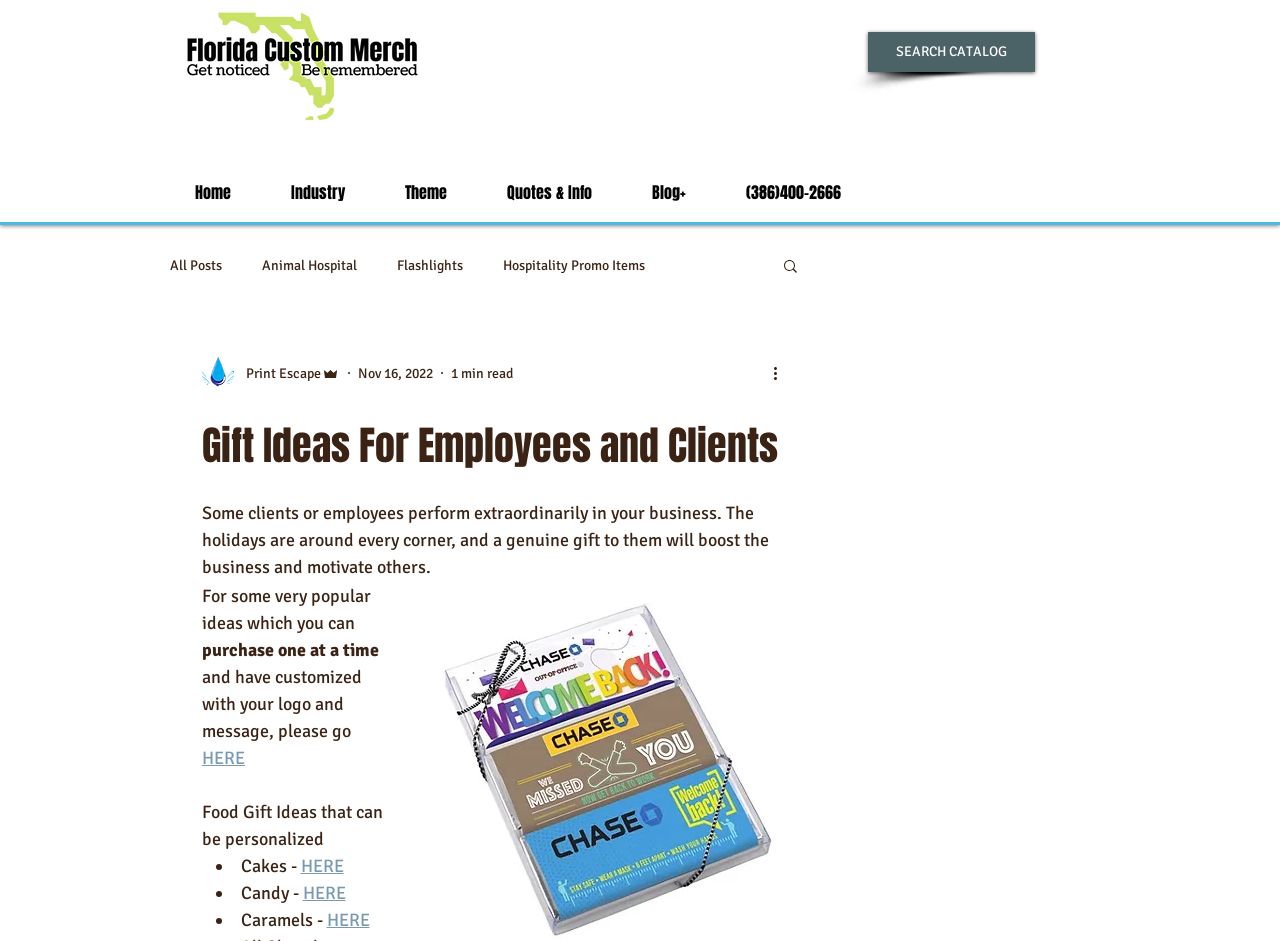Pinpoint the bounding box coordinates of the clickable element to carry out the following instruction: "Click the 'RUSH ORDERS' link."

[0.538, 0.034, 0.668, 0.077]